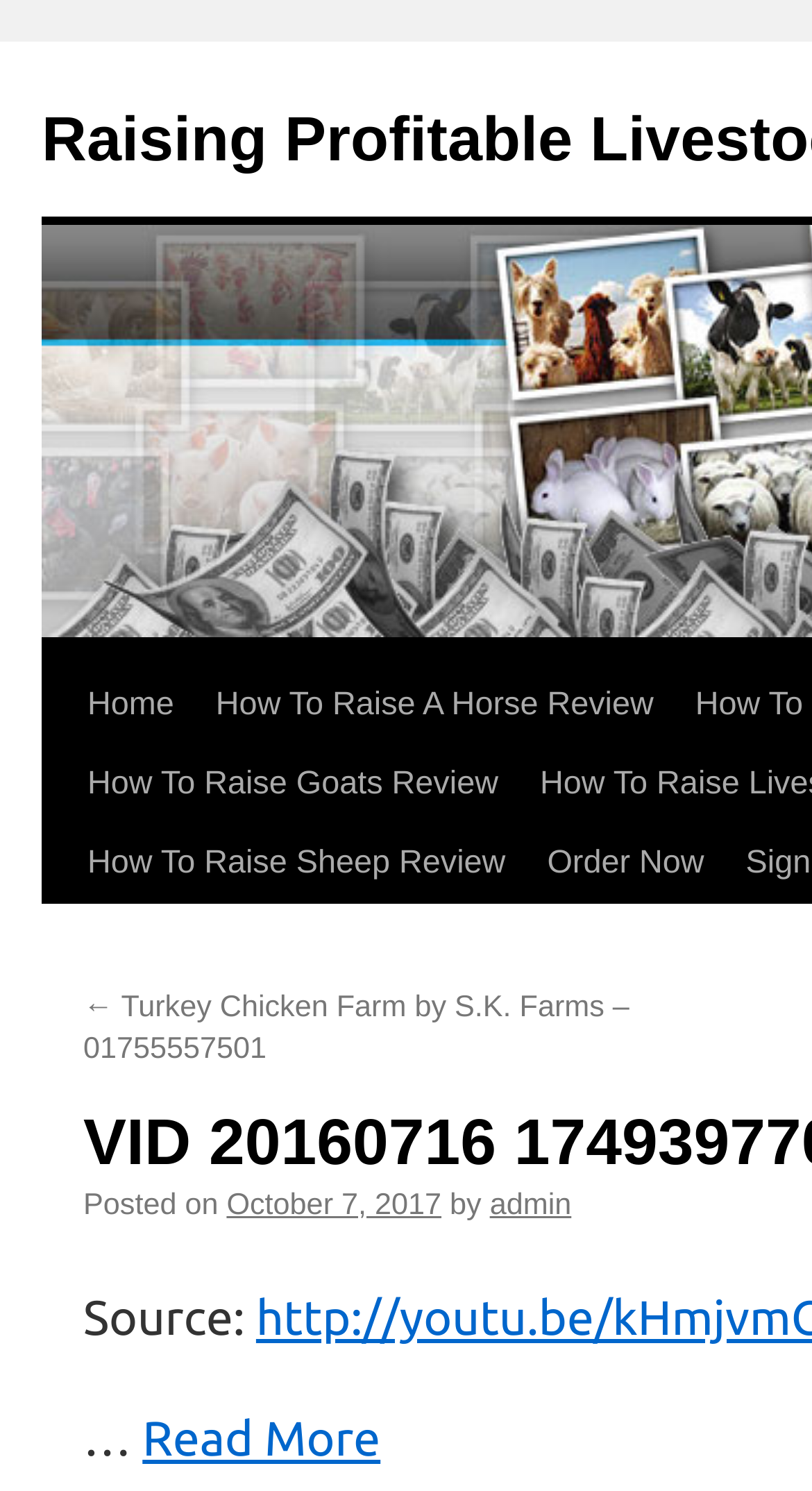Generate a comprehensive description of the webpage.

The webpage appears to be a blog post or article about raising livestock, specifically horses, goats, and sheep. At the top left of the page, there is a link to "Skip to content" and a navigation menu with links to "Home" and various review pages, such as "How To Raise A Horse Review" and "How To Raise Goats Review". 

Below the navigation menu, there is a prominent call-to-action button "Order Now" on the right side. Underneath the navigation menu, there is a section with a link to a related video or article, "Turkey Chicken Farm by S.K. Farms – 01755557501", which is accompanied by a posting date, "October 7, 2017", and the author's name, "admin". 

Further down the page, there is a section with a label "Source:" followed by an ellipsis ("…") and a "Read More" link. This section appears to be a teaser or summary of the content, with the "Read More" link inviting the user to continue reading the full article.